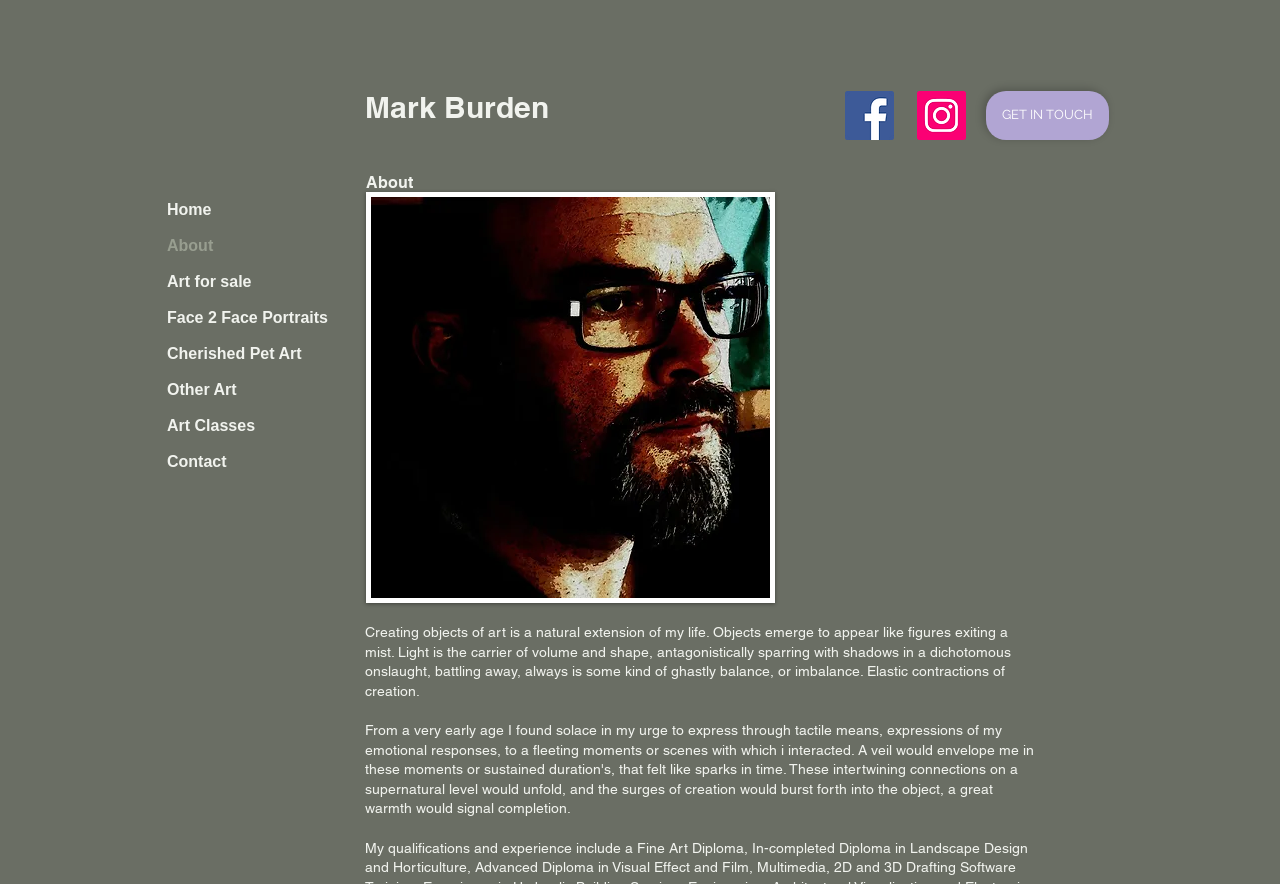How many social media icons are displayed?
Refer to the image and respond with a one-word or short-phrase answer.

2